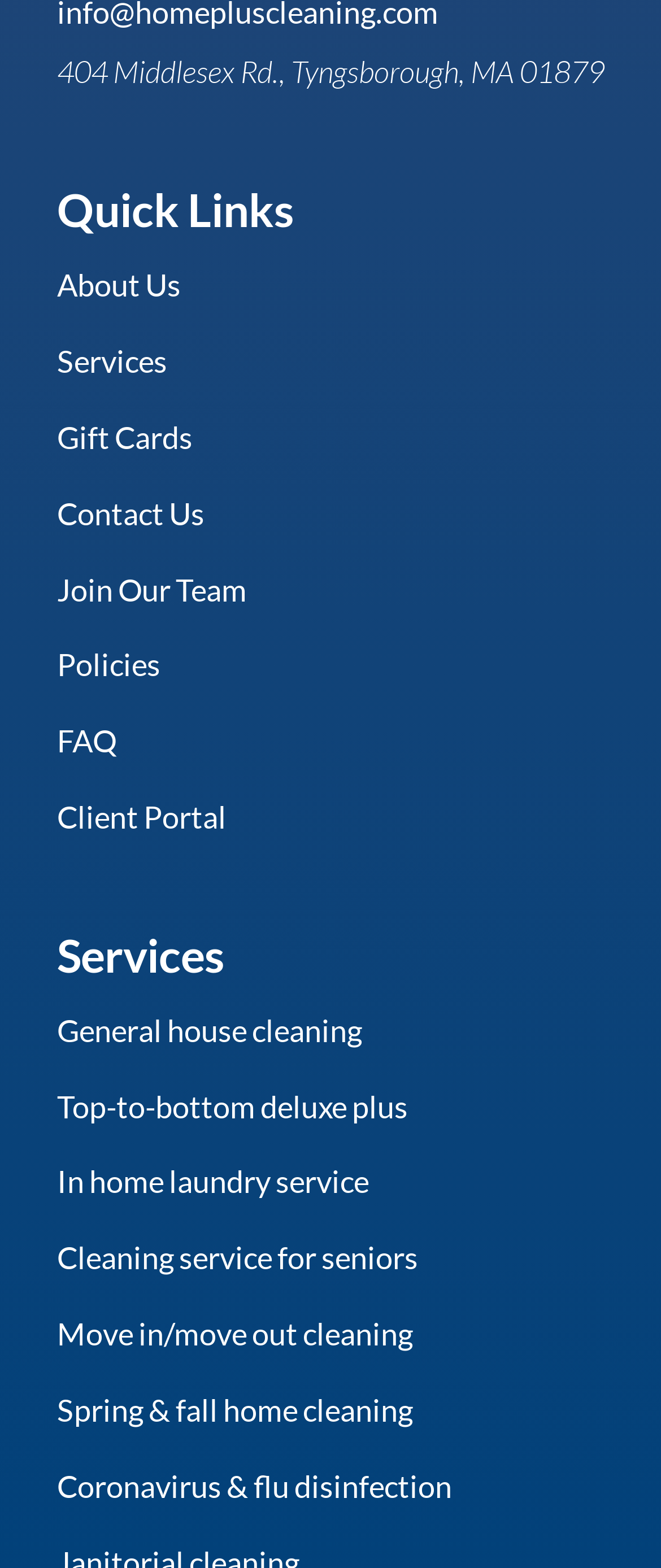Look at the image and write a detailed answer to the question: 
How many quick links are available?

The quick links section is located below the address, and it contains 7 links: 'About Us', 'Services', 'Gift Cards', 'Contact Us', 'Join Our Team', 'Policies', and 'FAQ'.